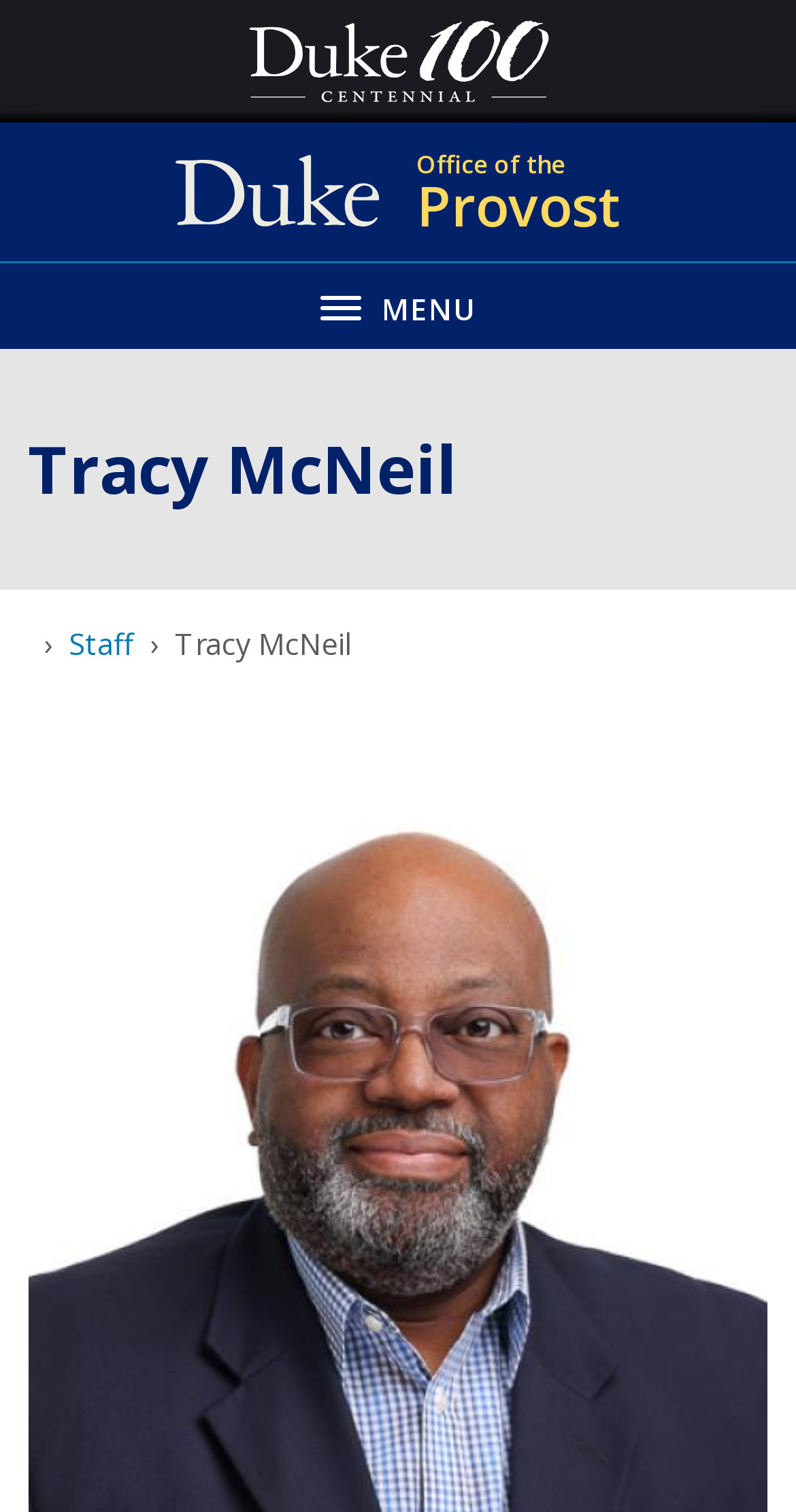Give a one-word or short phrase answer to the question: 
What is the university name associated with the Office of the Provost?

Duke University